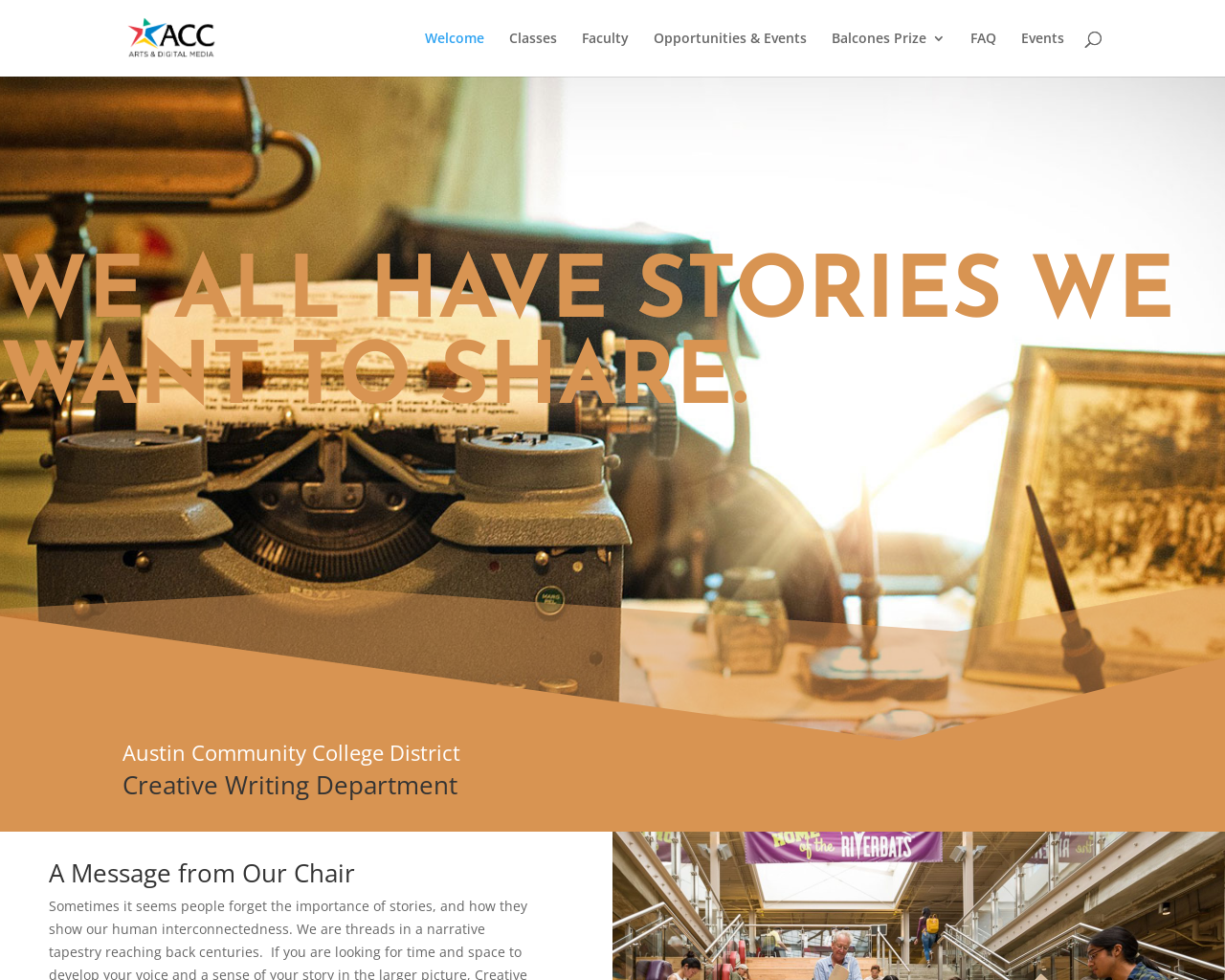Given the description of the UI element: "Superb WordPress Themes", predict the bounding box coordinates in the form of [left, top, right, bottom], with each value being a float between 0 and 1.

None